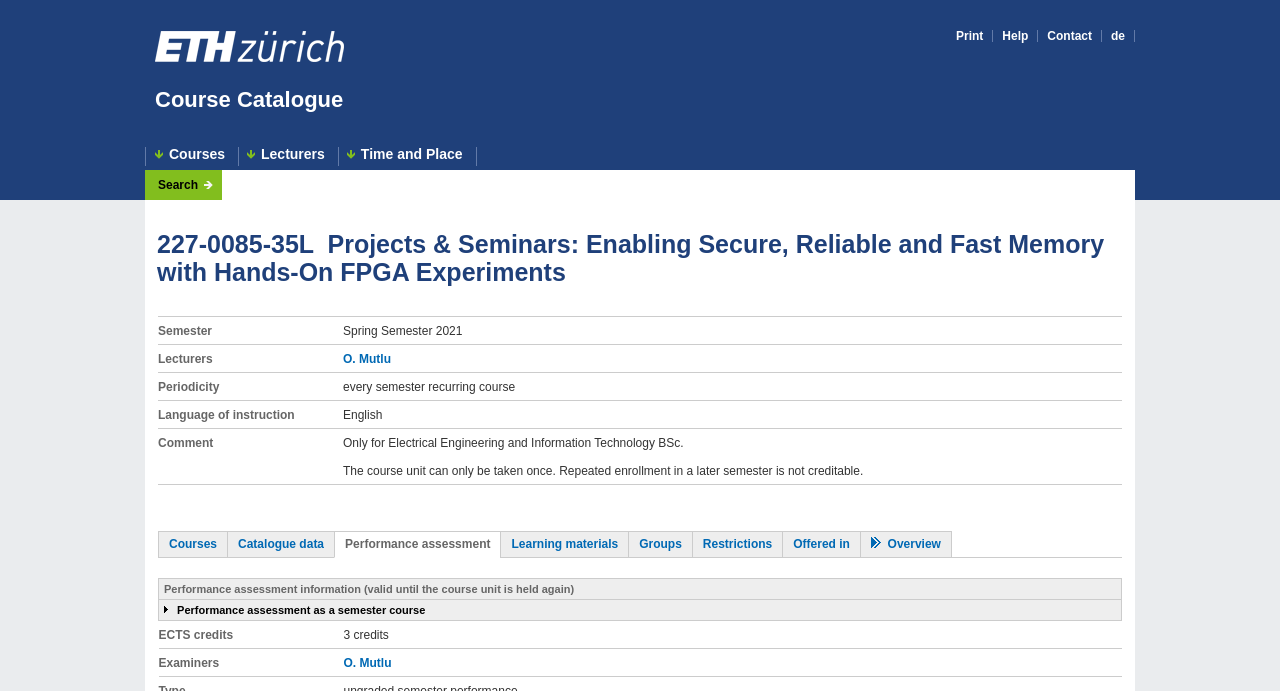Determine the bounding box for the UI element that matches this description: "Time and Place".

[0.264, 0.213, 0.372, 0.24]